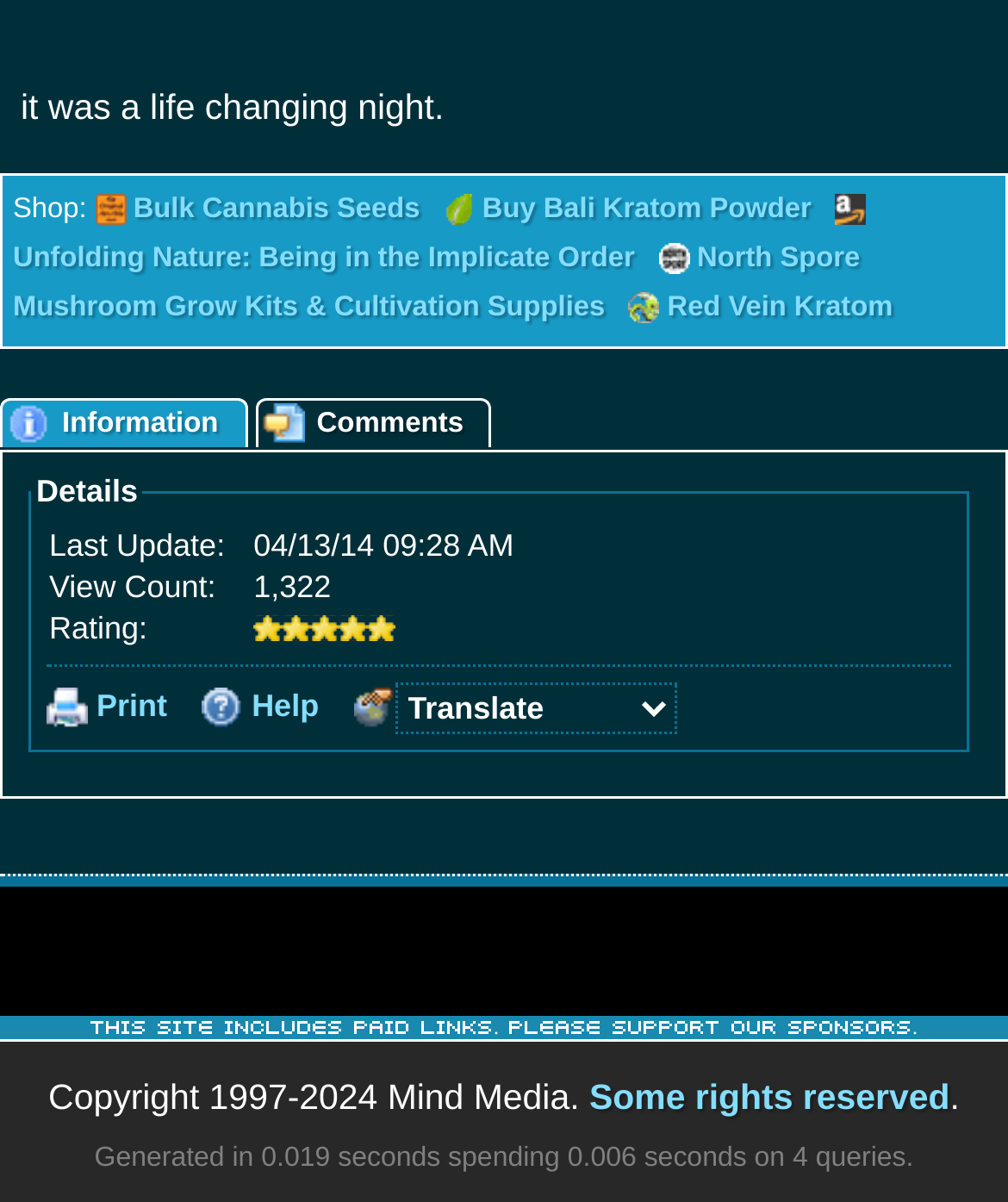Given the element description: "Bulk Cannabis Seeds", predict the bounding box coordinates of the UI element it refers to, using four float numbers between 0 and 1, i.e., [left, top, right, bottom].

[0.132, 0.162, 0.417, 0.188]